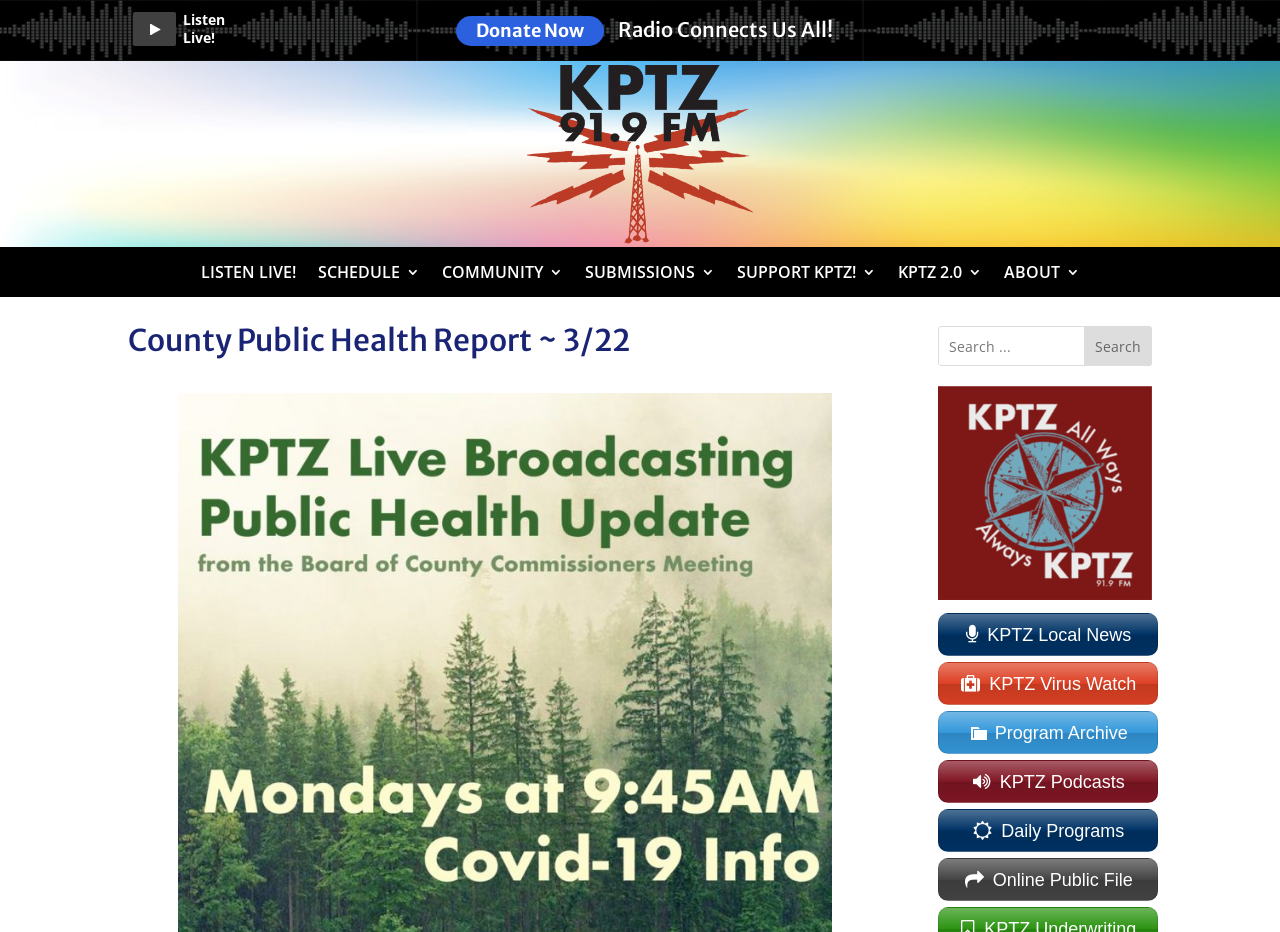Give the bounding box coordinates for this UI element: "Donate Now". The coordinates should be four float numbers between 0 and 1, arranged as [left, top, right, bottom].

[0.357, 0.017, 0.472, 0.049]